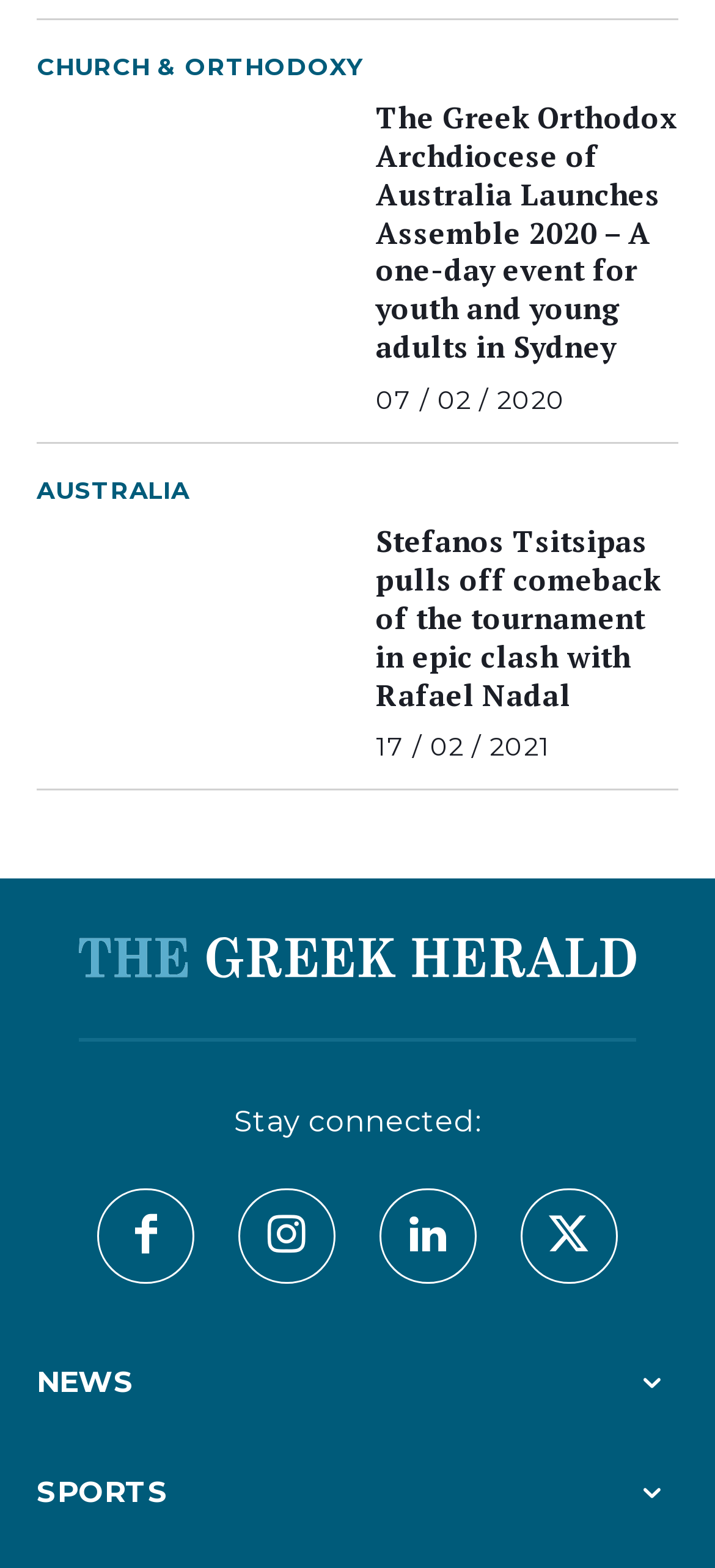What is the date of the second article?
Please provide a comprehensive answer based on the visual information in the image.

The second article on the webpage has a static text '17 / 02 / 2021', which indicates the date of the article.